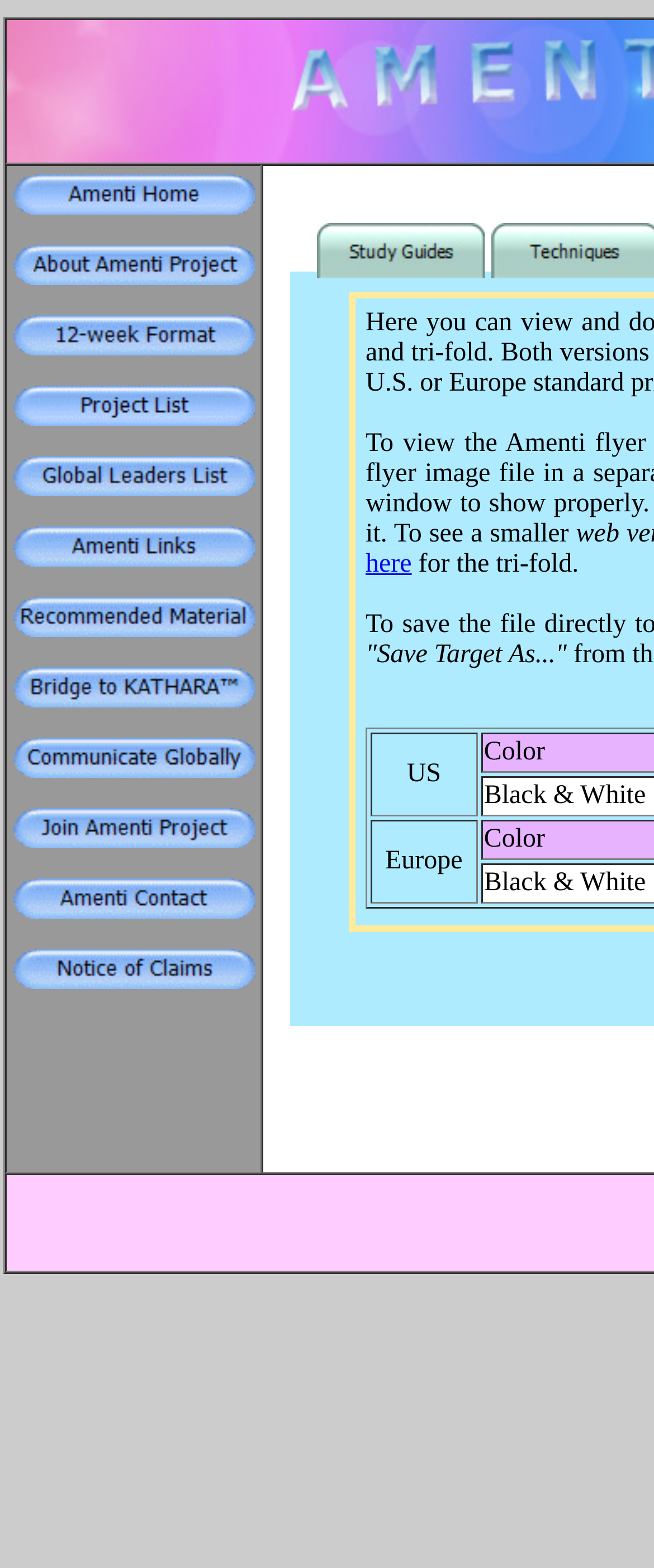What are the two regions listed below the 'here' link?
Answer the question with a single word or phrase, referring to the image.

US and Europe